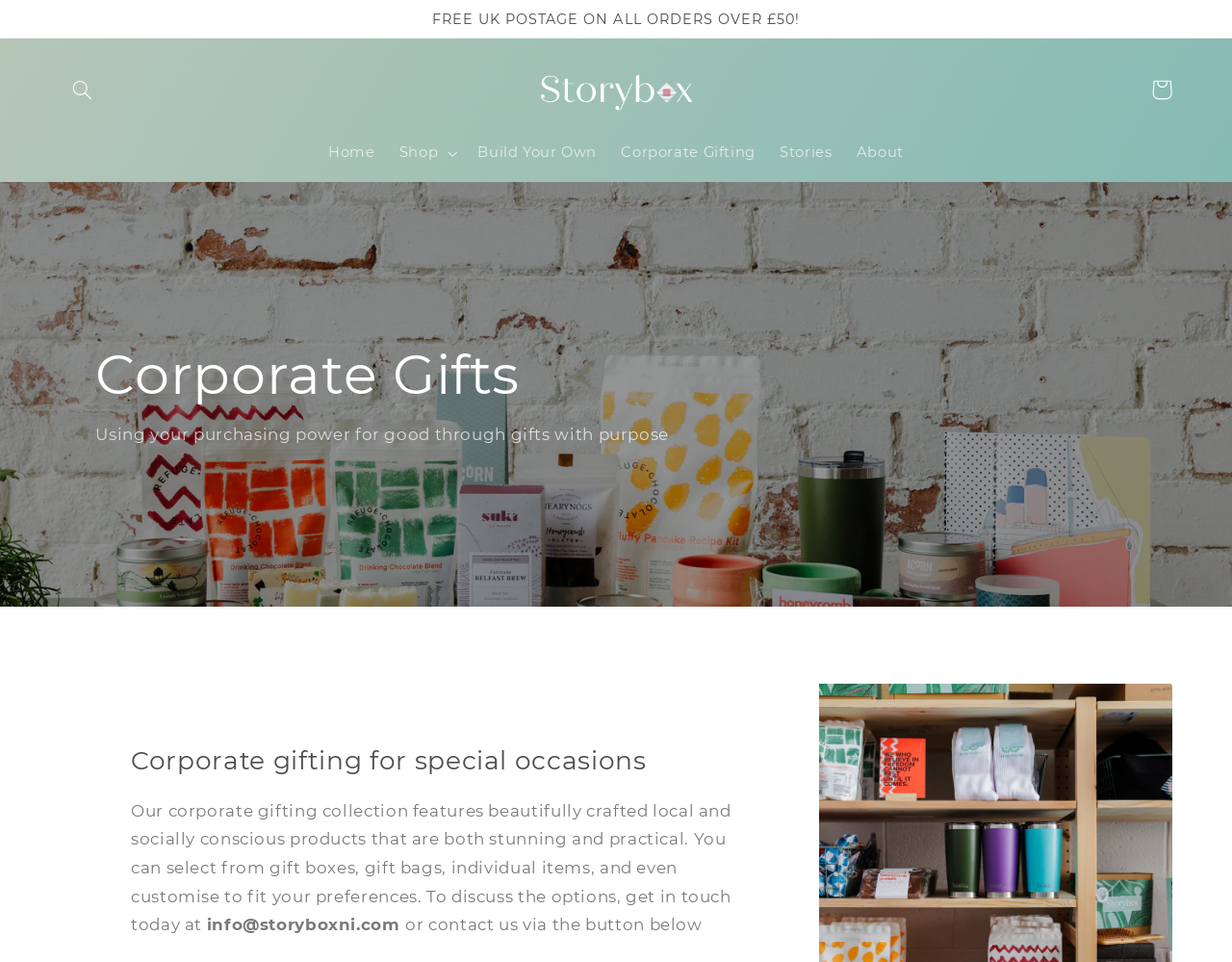Please identify the bounding box coordinates of the clickable area that will fulfill the following instruction: "Explore corporate gifting options". The coordinates should be in the format of four float numbers between 0 and 1, i.e., [left, top, right, bottom].

[0.494, 0.137, 0.623, 0.181]